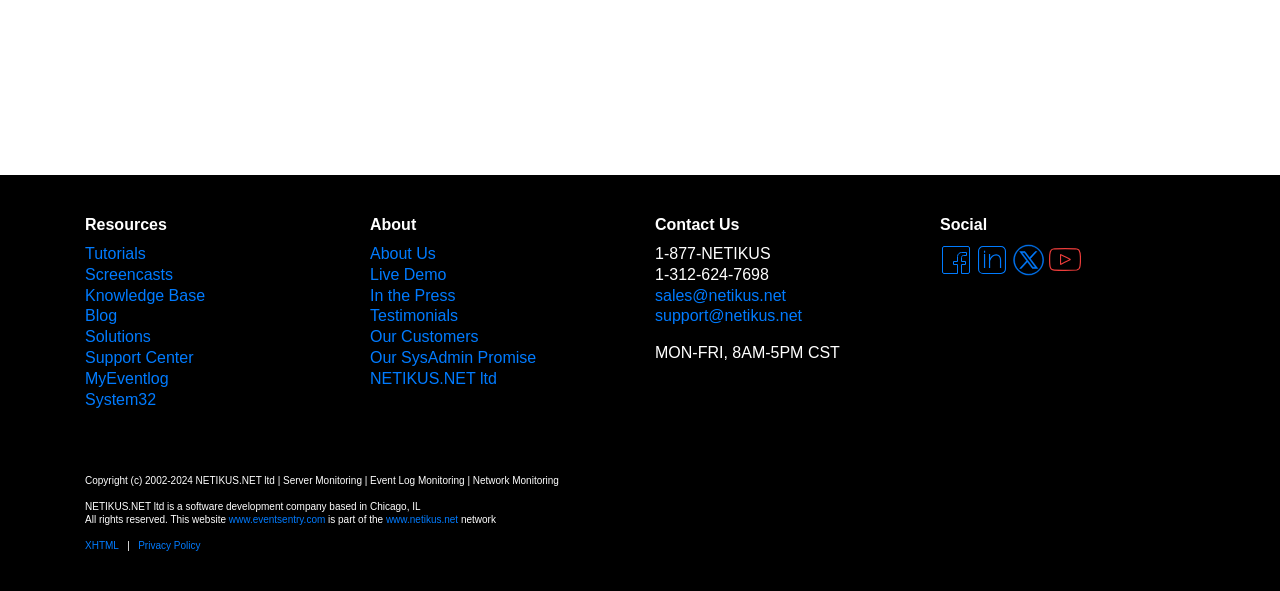Give a concise answer of one word or phrase to the question: 
How many social media links are there?

4